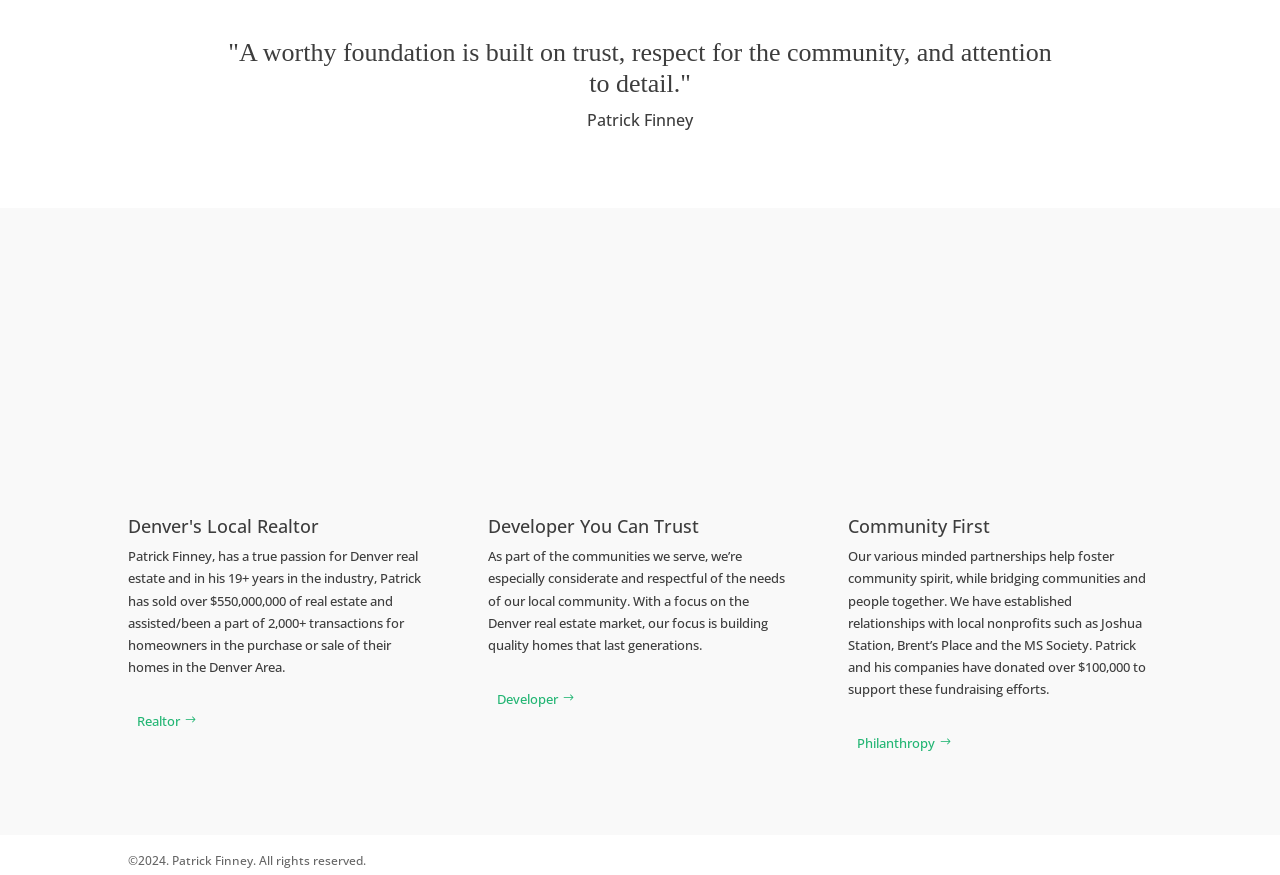What is the focus of the developer?
Examine the image and provide an in-depth answer to the question.

According to the webpage, the developer focuses on 'building quality homes that last generations' in the Denver real estate market, indicating a commitment to constructing high-quality homes.